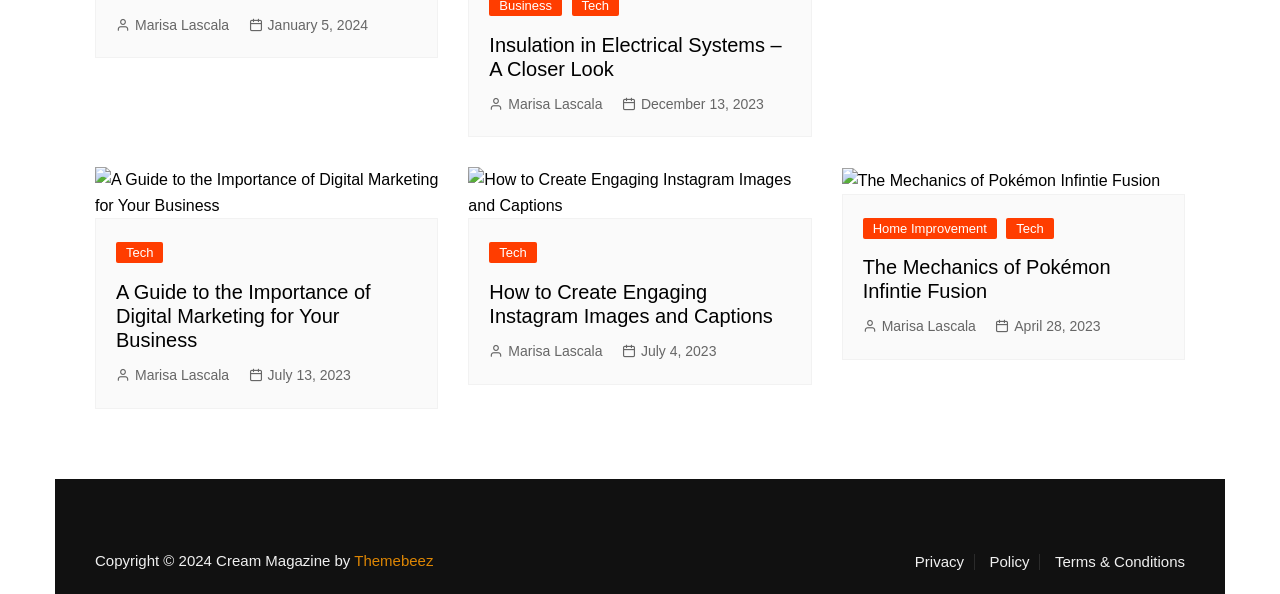Specify the bounding box coordinates of the area that needs to be clicked to achieve the following instruction: "Read the article about Pokémon infinite fusion".

[0.674, 0.43, 0.909, 0.511]